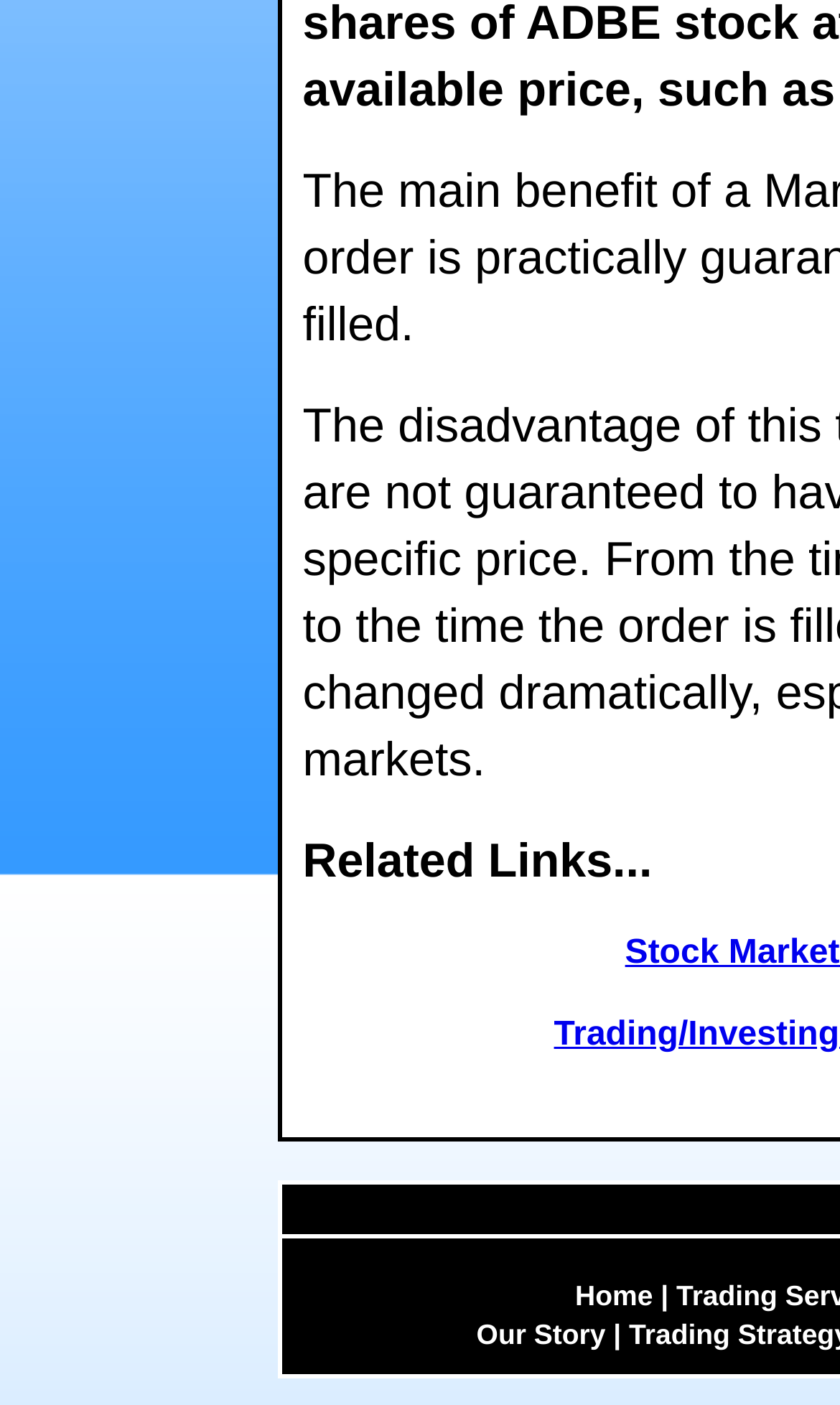Bounding box coordinates are specified in the format (top-left x, top-left y, bottom-right x, bottom-right y). All values are floating point numbers bounded between 0 and 1. Please provide the bounding box coordinate of the region this sentence describes: Our Story

[0.567, 0.938, 0.73, 0.961]